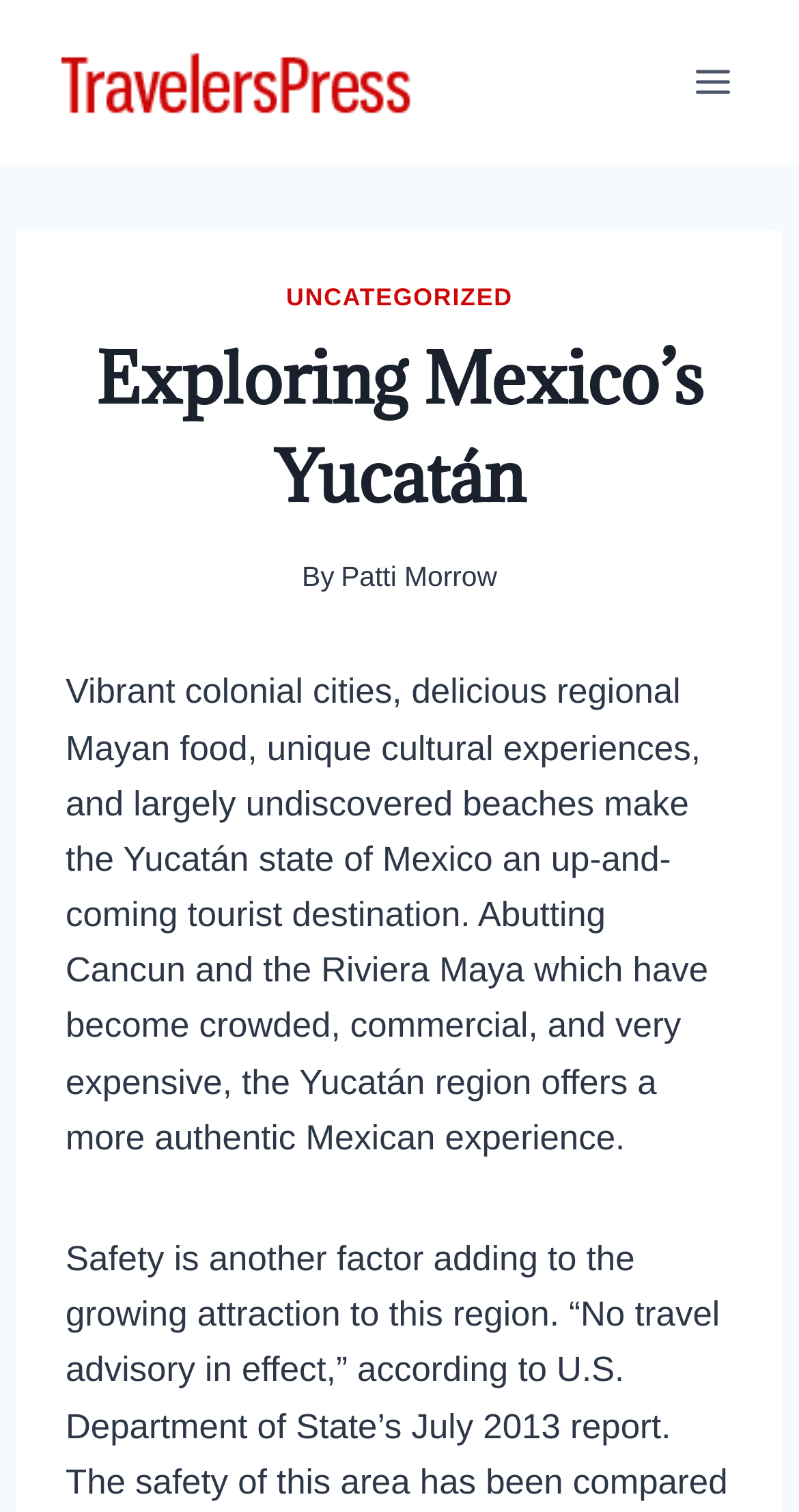Locate the bounding box coordinates for the element described below: "Toggle Menu". The coordinates must be four float values between 0 and 1, formatted as [left, top, right, bottom].

[0.844, 0.033, 0.938, 0.075]